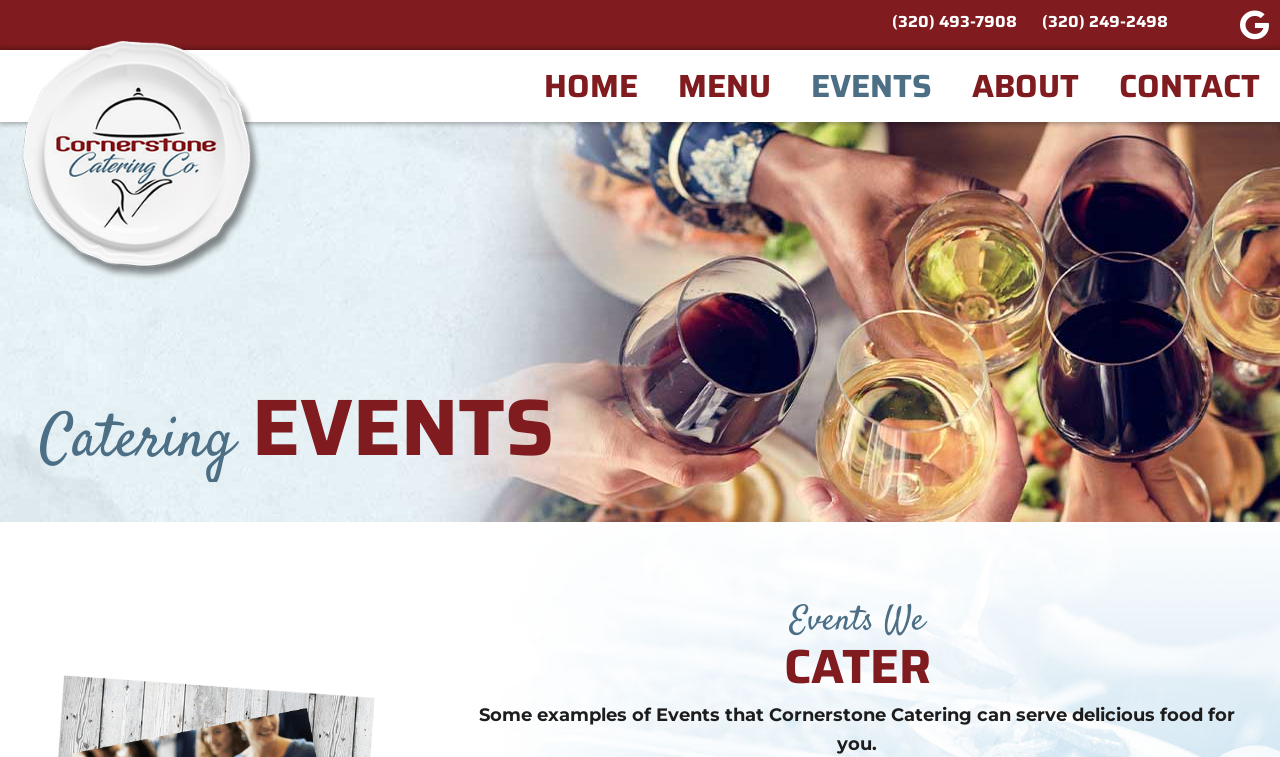Please determine the bounding box coordinates of the section I need to click to accomplish this instruction: "Click Learn More".

None